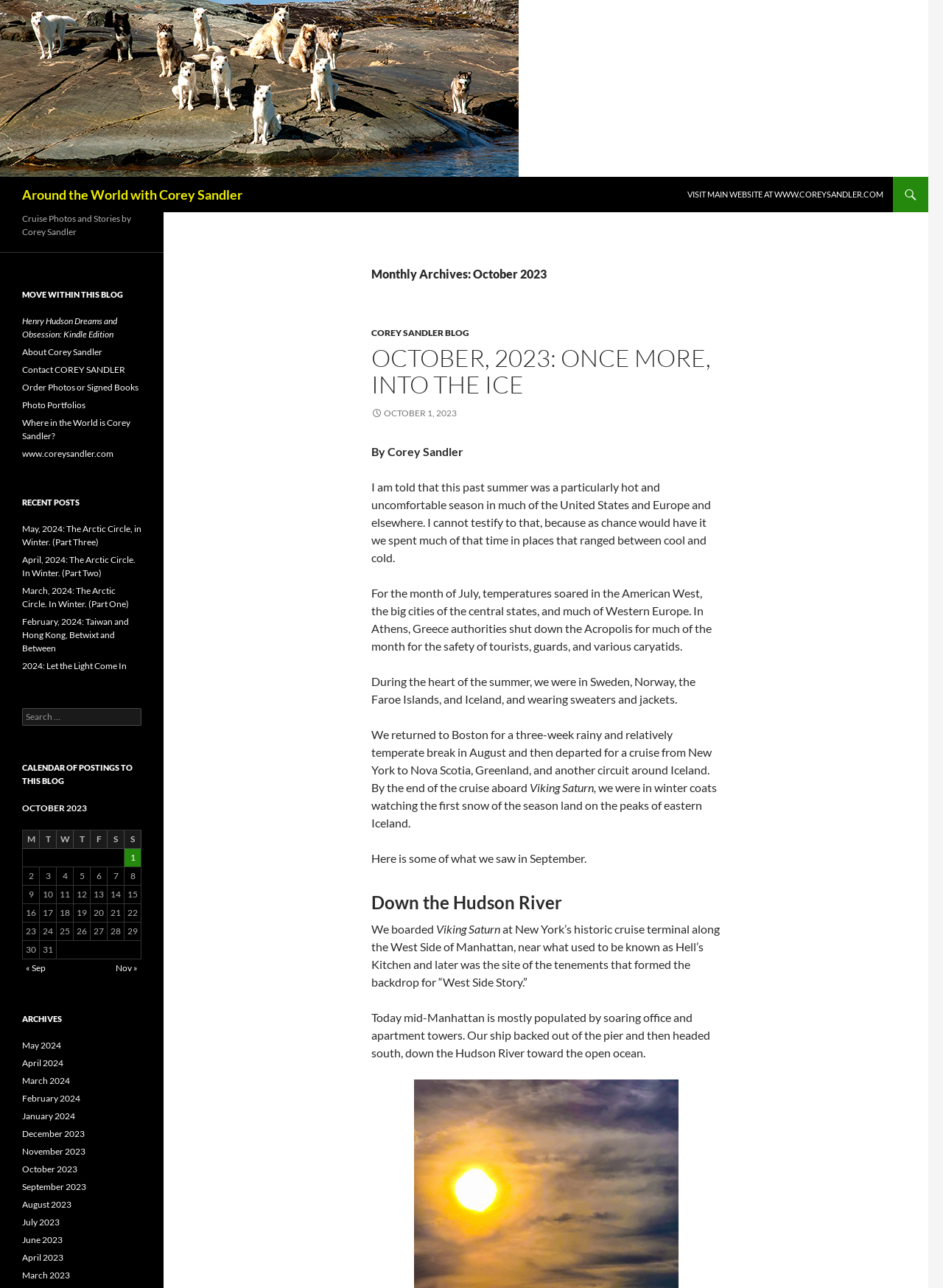Determine the bounding box coordinates of the UI element described below. Use the format (top-left x, top-left y, bottom-right x, bottom-right y) with floating point numbers between 0 and 1: About Corey Sandler

[0.023, 0.269, 0.109, 0.277]